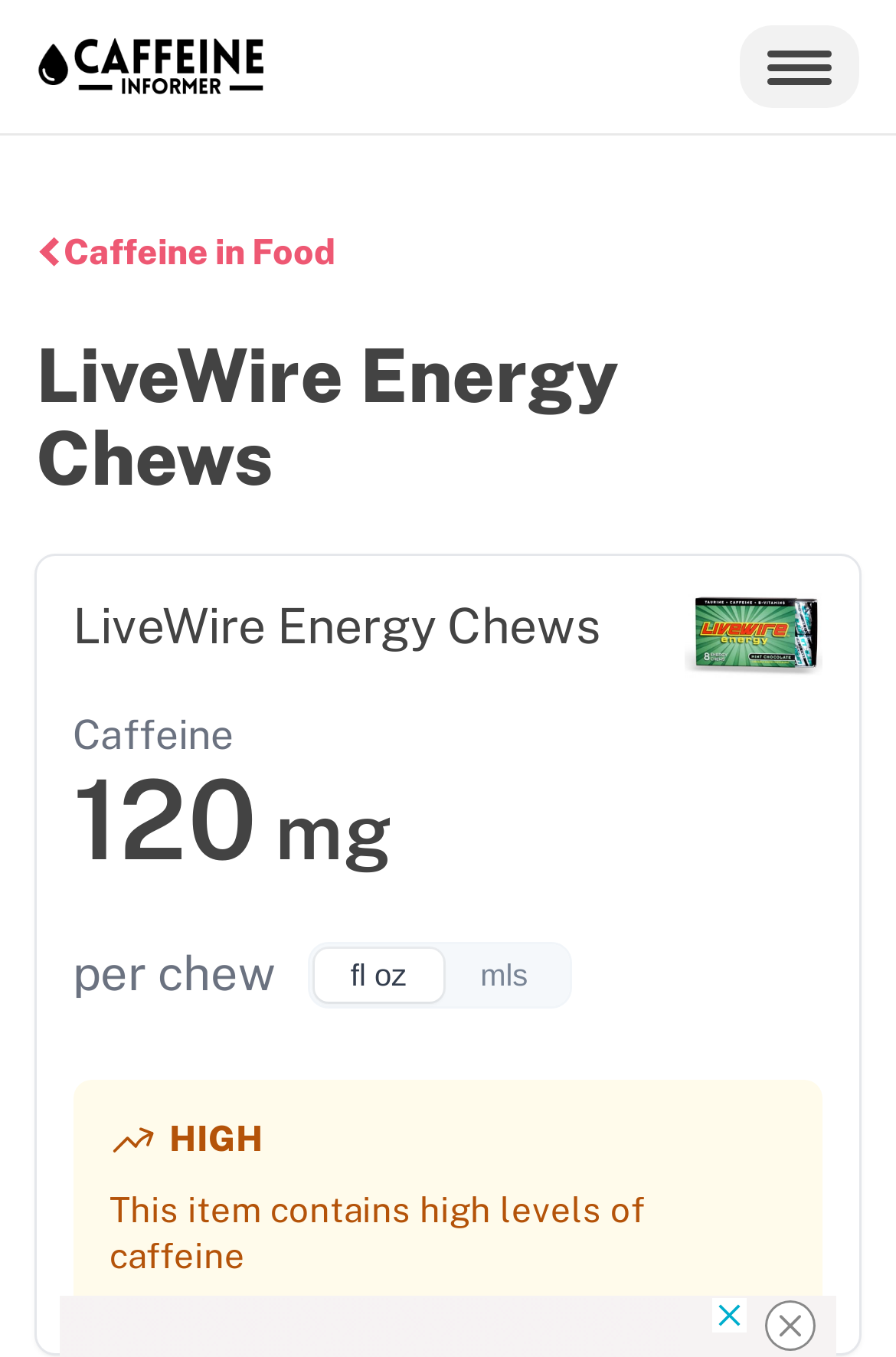What is the name of the product being reviewed?
Using the visual information from the image, give a one-word or short-phrase answer.

LiveWire Energy Chews